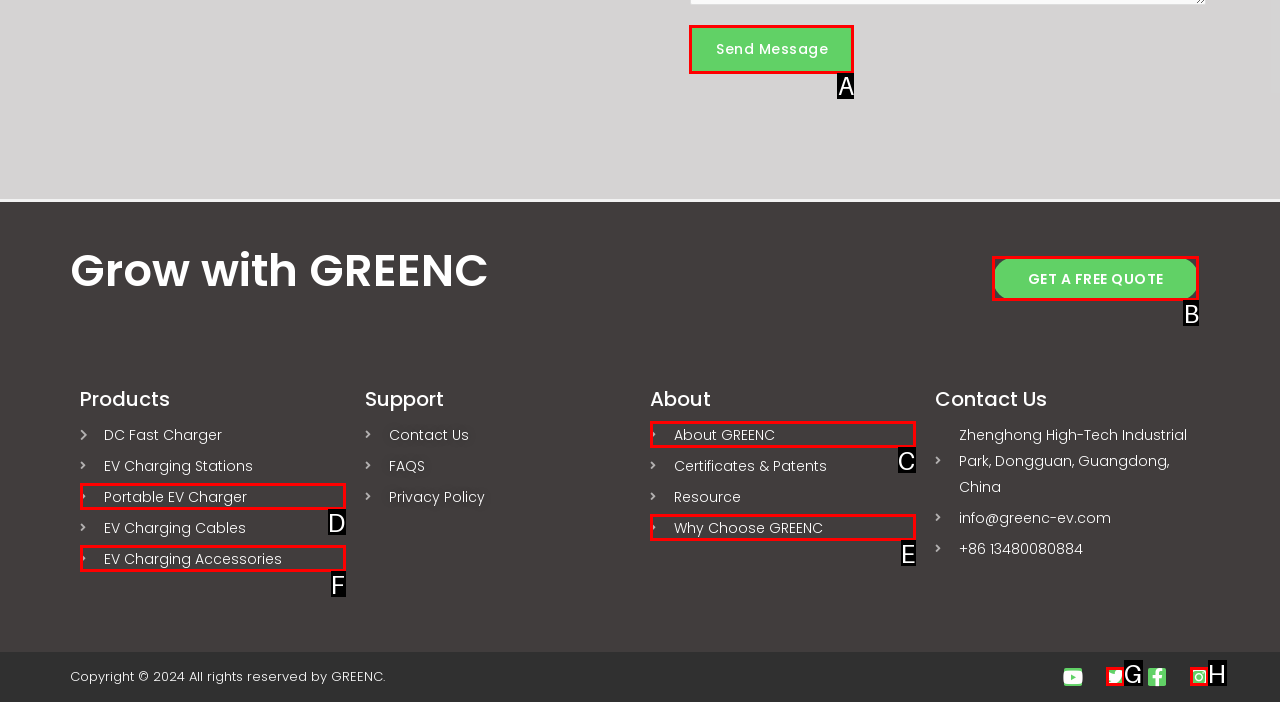Identify the correct UI element to click for this instruction: Click the 'Send Message' button
Respond with the appropriate option's letter from the provided choices directly.

A